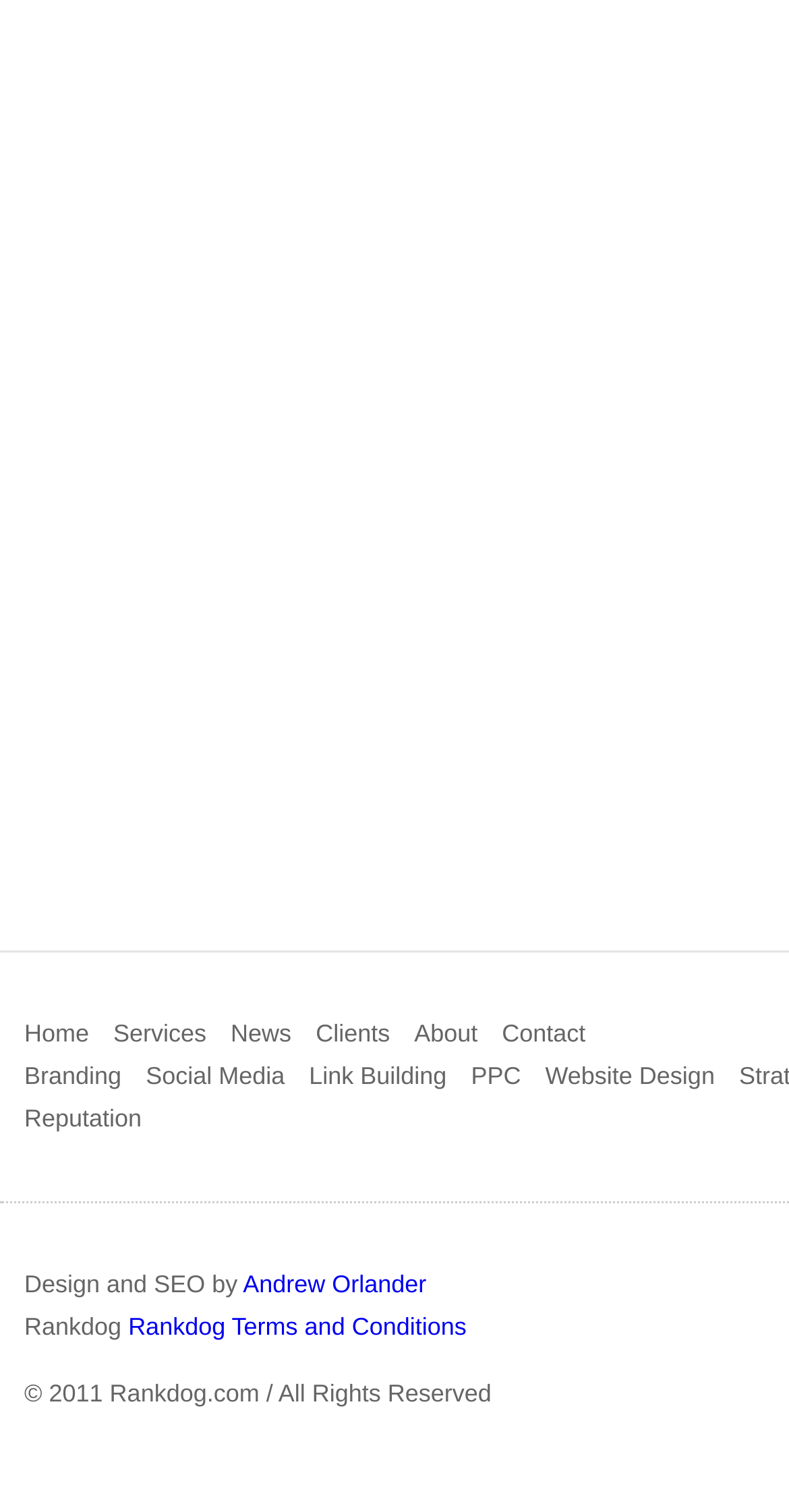What is the year of copyright mentioned?
Based on the image, provide a one-word or brief-phrase response.

2011